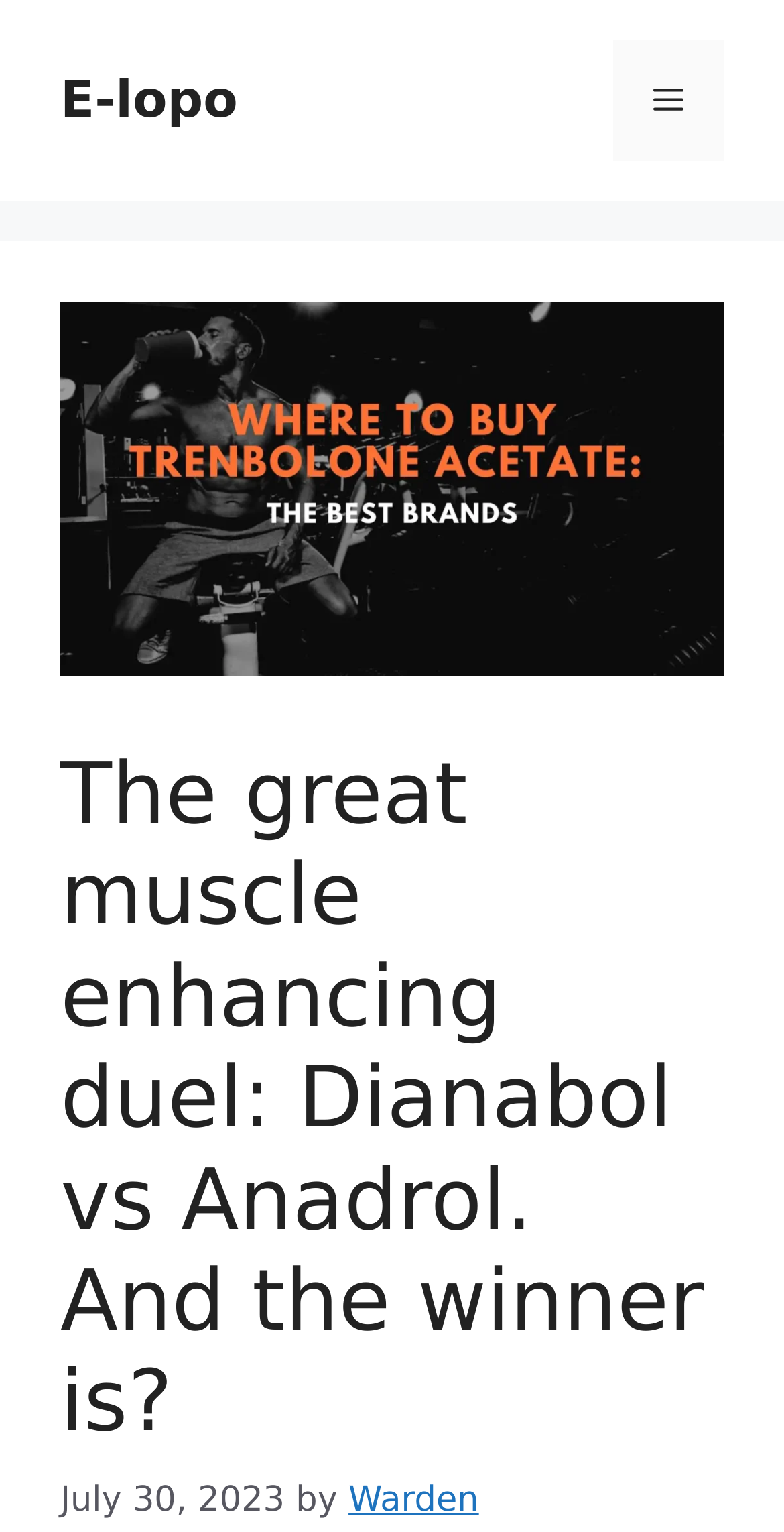What is the date of the article?
Please provide a single word or phrase based on the screenshot.

July 30, 2023